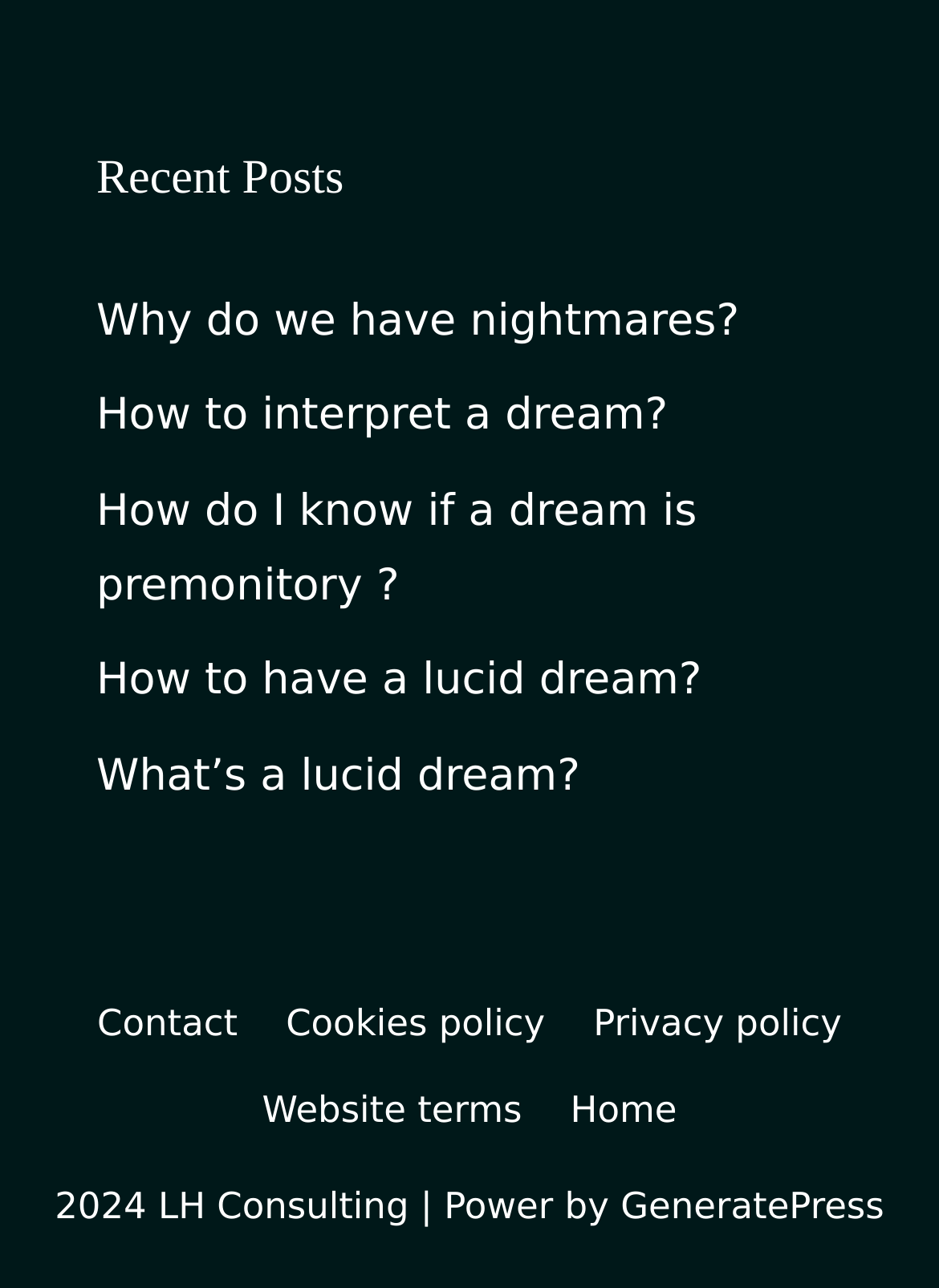Locate the bounding box coordinates of the clickable part needed for the task: "Contact the website".

[0.103, 0.778, 0.253, 0.812]